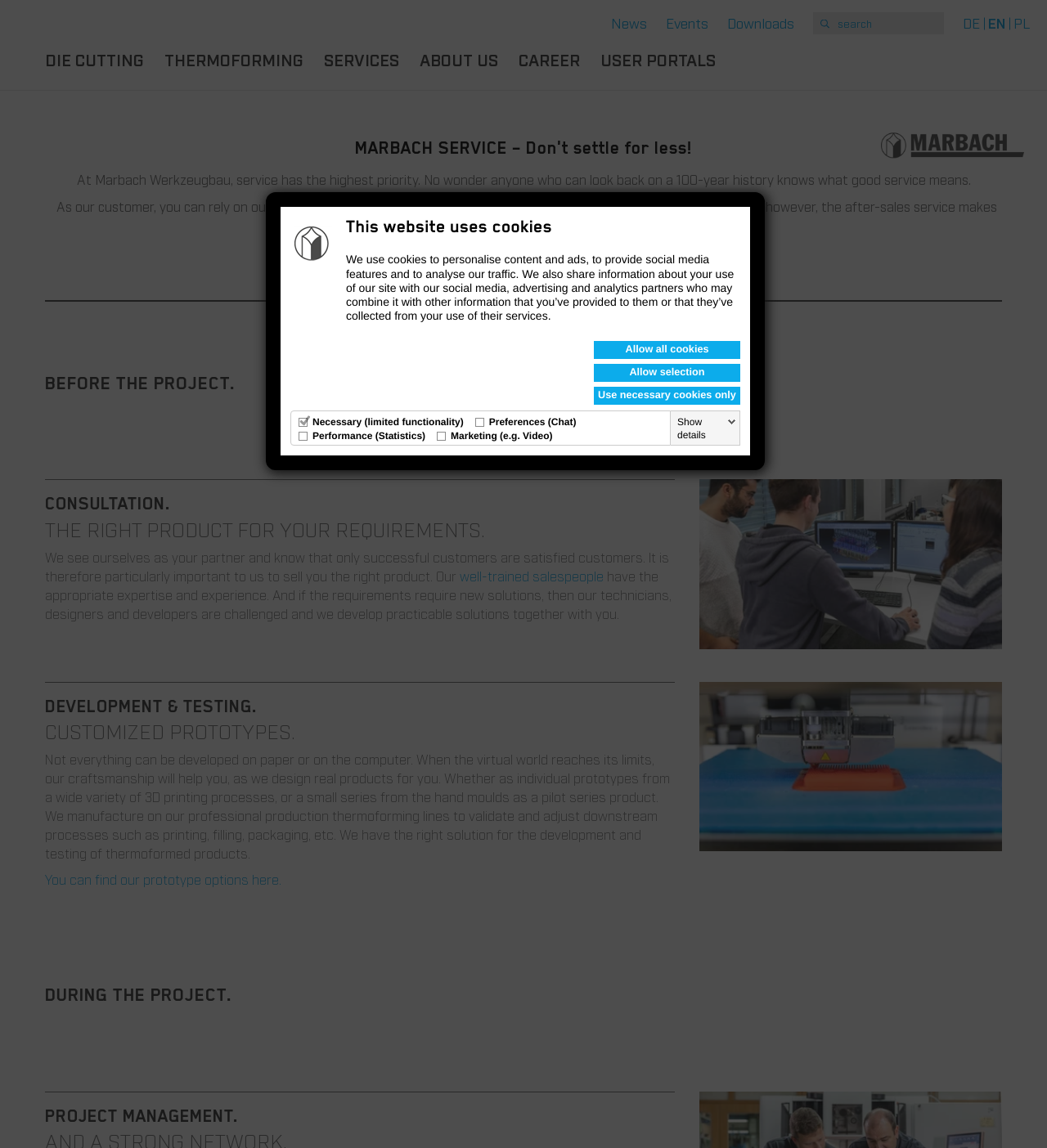Determine the bounding box coordinates of the clickable region to carry out the instruction: "Click on the '360° SERVICE' link".

[0.321, 0.12, 0.37, 0.151]